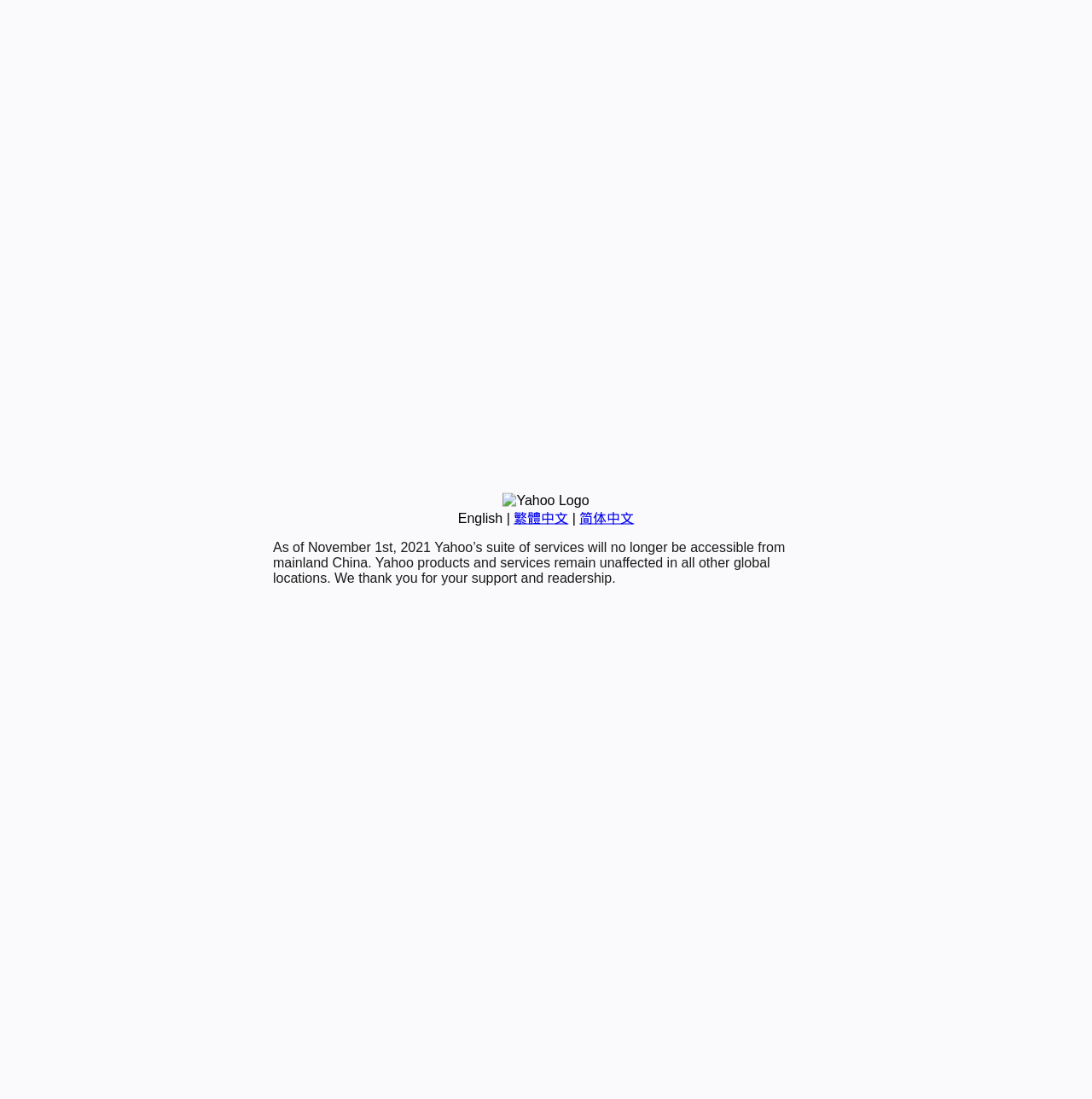Using the format (top-left x, top-left y, bottom-right x, bottom-right y), and given the element description, identify the bounding box coordinates within the screenshot: 简体中文

[0.531, 0.465, 0.581, 0.478]